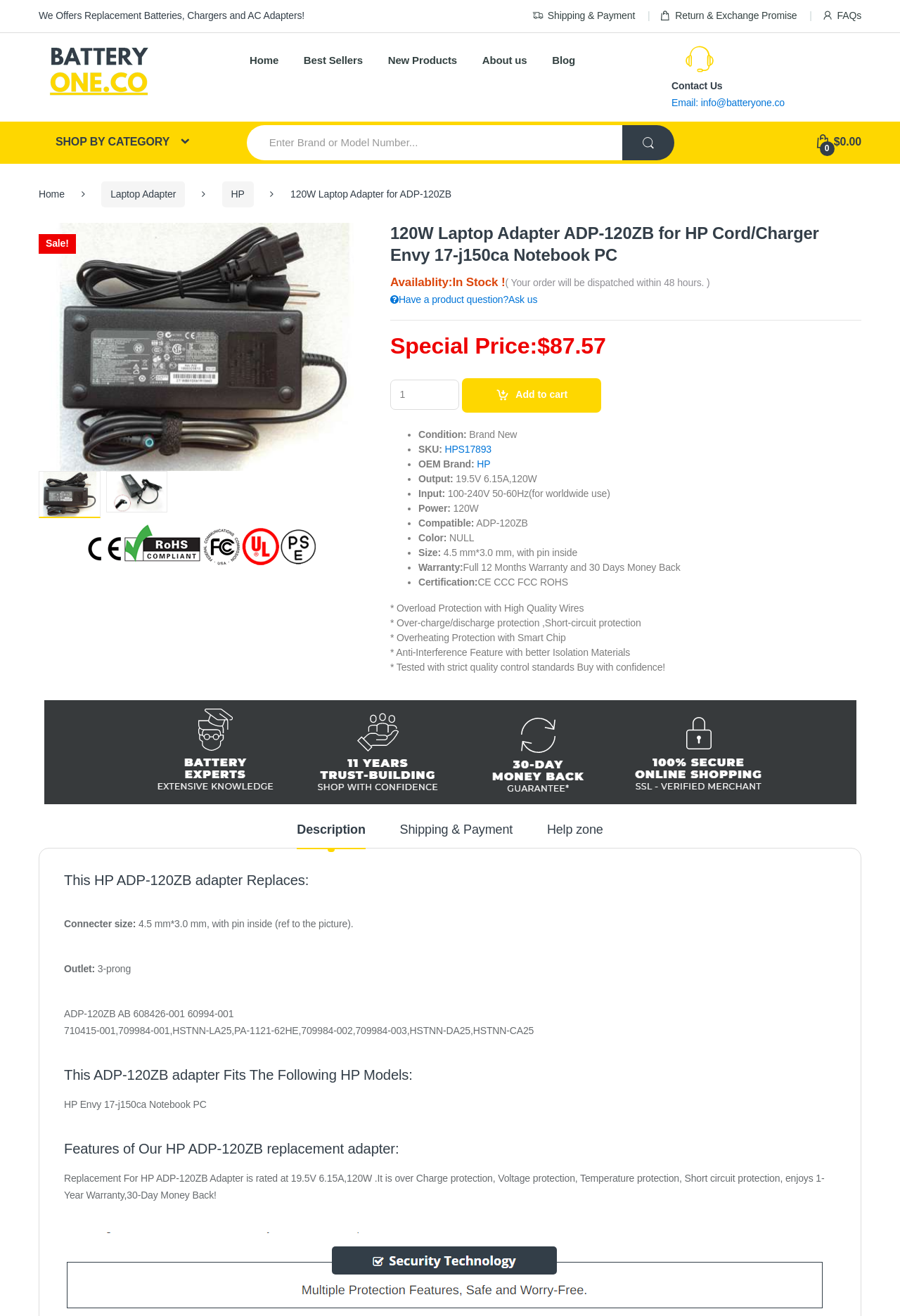Give a complete and precise description of the webpage's appearance.

This webpage is about a 120W laptop adapter compatible with HP Cord/Charger Envy 17-j150ca Notebook PC, model ADP-120ZB. At the top, there is a heading that reads "120W Laptop Adapter for HP Cord/Charger Envy 17-j150ca Notebook PC (Model ADP-120ZB) by Batteryone.co". Below this, there are several links to different sections of the website, including "Home", "Best Sellers", "New Products", and "About us".

On the left side, there is a menu with categories such as "Laptop Adapter" and "HP", which can be used to navigate to other related products. Below this menu, there is a search bar where users can enter keywords to find specific products.

The main content of the page is dedicated to the product description. There is a large image of the laptop adapter, accompanied by several smaller images showcasing its features. The product name, "HP ADP-120ZB Laptop Adapter", is displayed prominently, along with a "Sale!" badge. The availability of the product is indicated as "In Stock!", with a note that orders will be dispatched within 48 hours.

Below the product images, there is a detailed description of the laptop adapter's features, including its output, input, power, and compatibility. The description is organized into a list with bullet points, making it easy to read and understand. There are also several certifications and warranties listed, including a 12-month warranty and 30-day money-back guarantee.

On the right side of the page, there is a section with links to related information, such as "Shipping & Payment", "Return & Exchange Promise", and "FAQs". There is also a contact us section with an email address and a link to ask product questions.

At the bottom of the page, there is a call-to-action button to add the product to the cart, as well as a list of product specifications, including its condition, brand, SKU, and size.